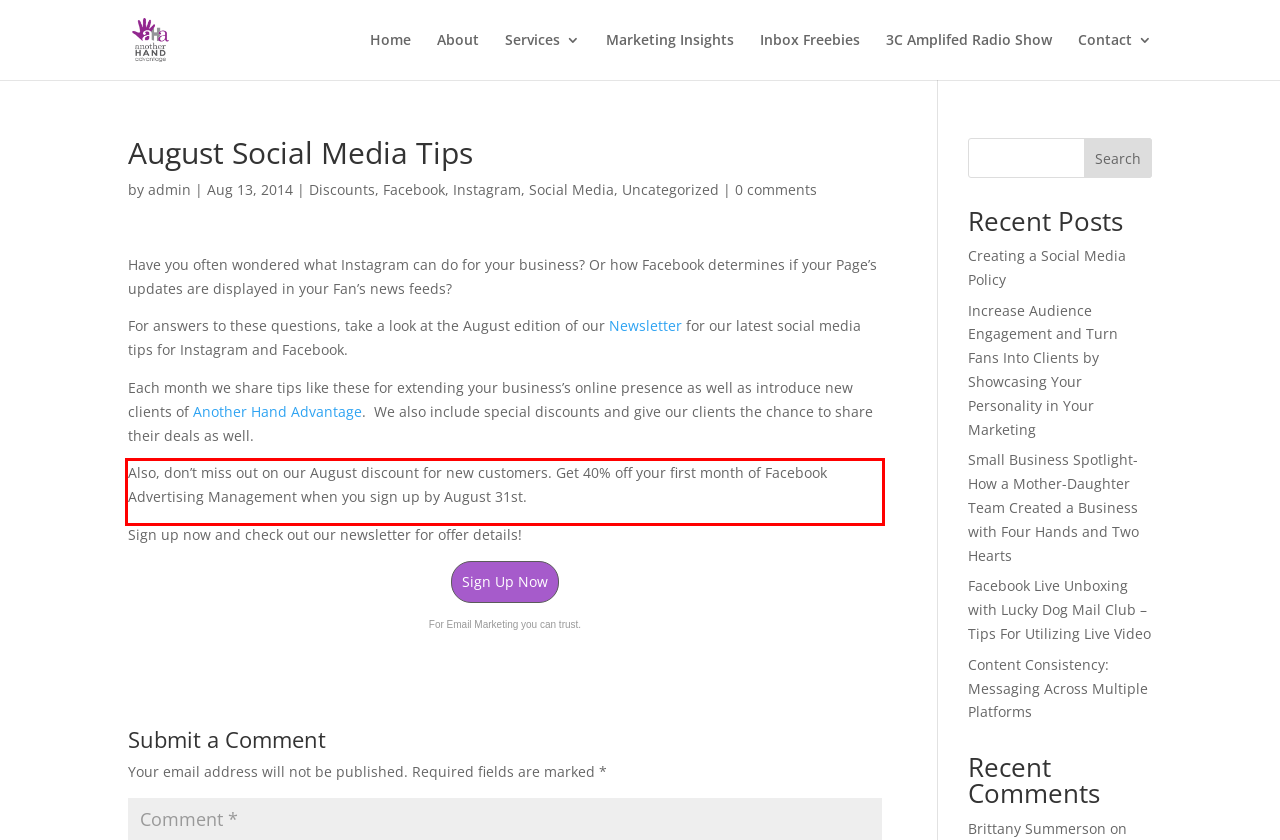Given the screenshot of a webpage, identify the red rectangle bounding box and recognize the text content inside it, generating the extracted text.

Also, don’t miss out on our August discount for new customers. Get 40% off your first month of Facebook Advertising Management when you sign up by August 31st.